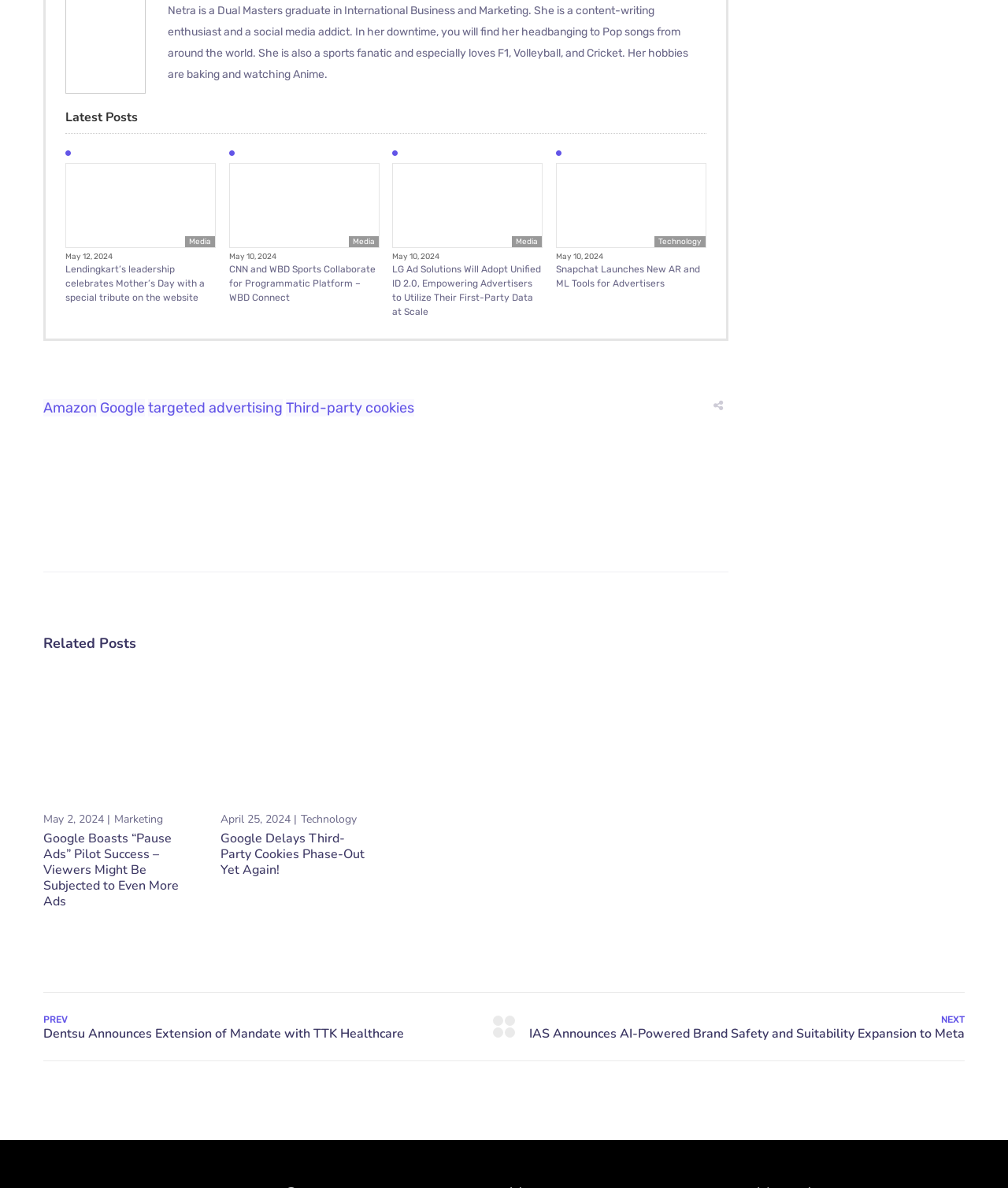Determine the bounding box for the HTML element described here: "Media". The coordinates should be given as [left, top, right, bottom] with each number being a float between 0 and 1.

[0.508, 0.199, 0.538, 0.208]